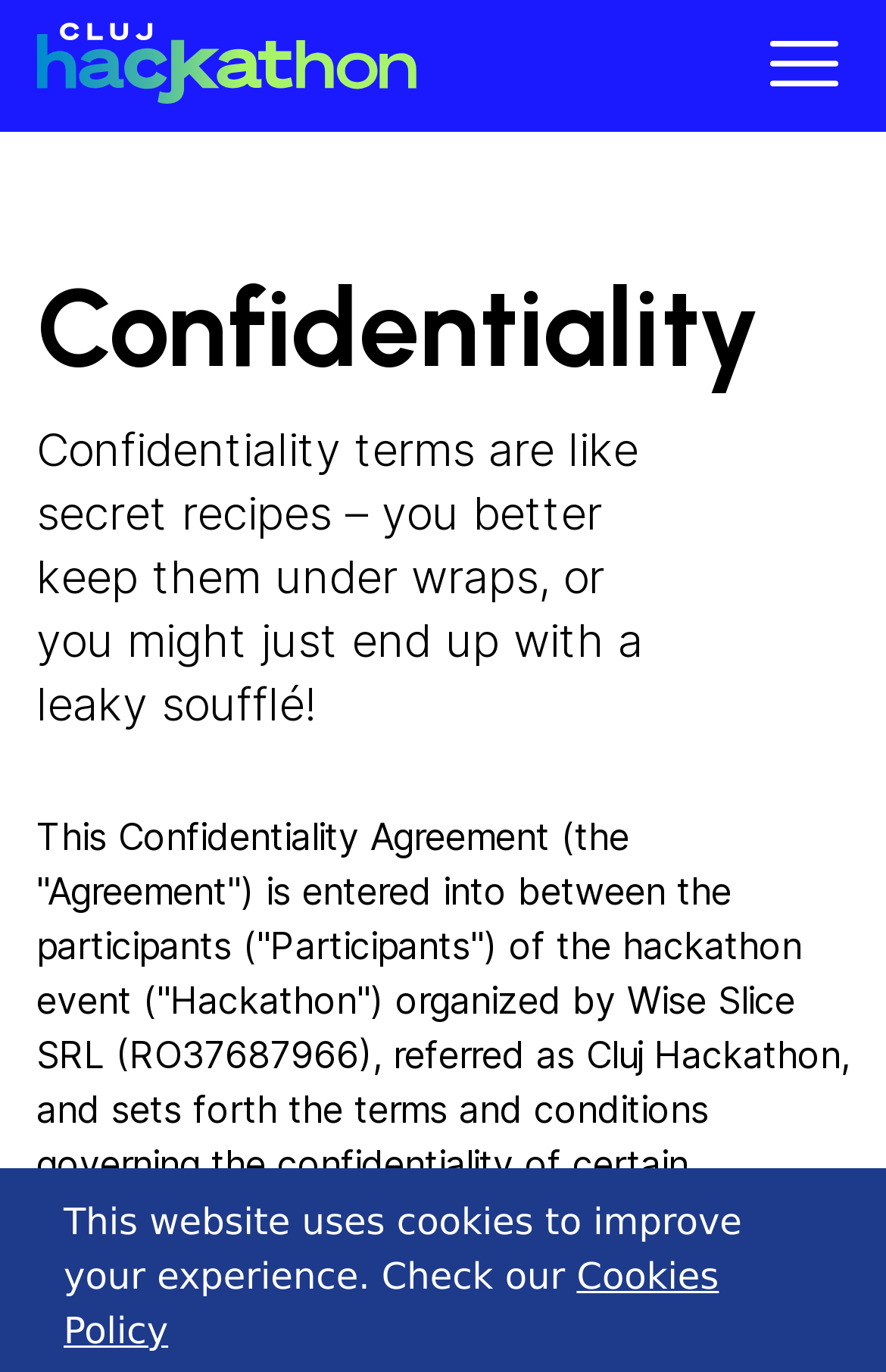Using the elements shown in the image, answer the question comprehensively: What type of information is being protected?

The type of information being protected is not explicitly stated, but it can be inferred that it is certain information disclosed during the Hackathon, as mentioned in the text.